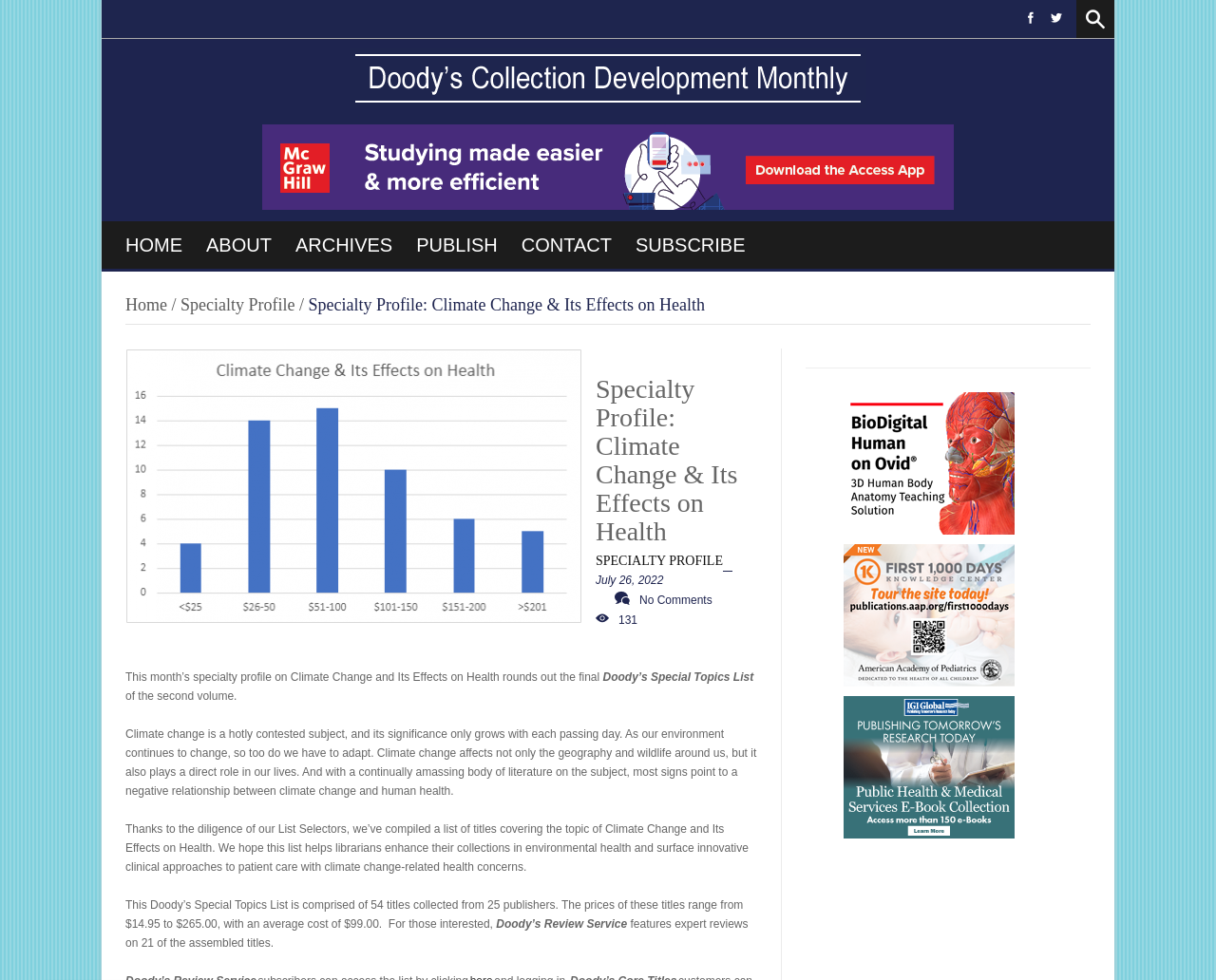How many publishers contributed to the list?
Look at the image and respond with a one-word or short phrase answer.

25